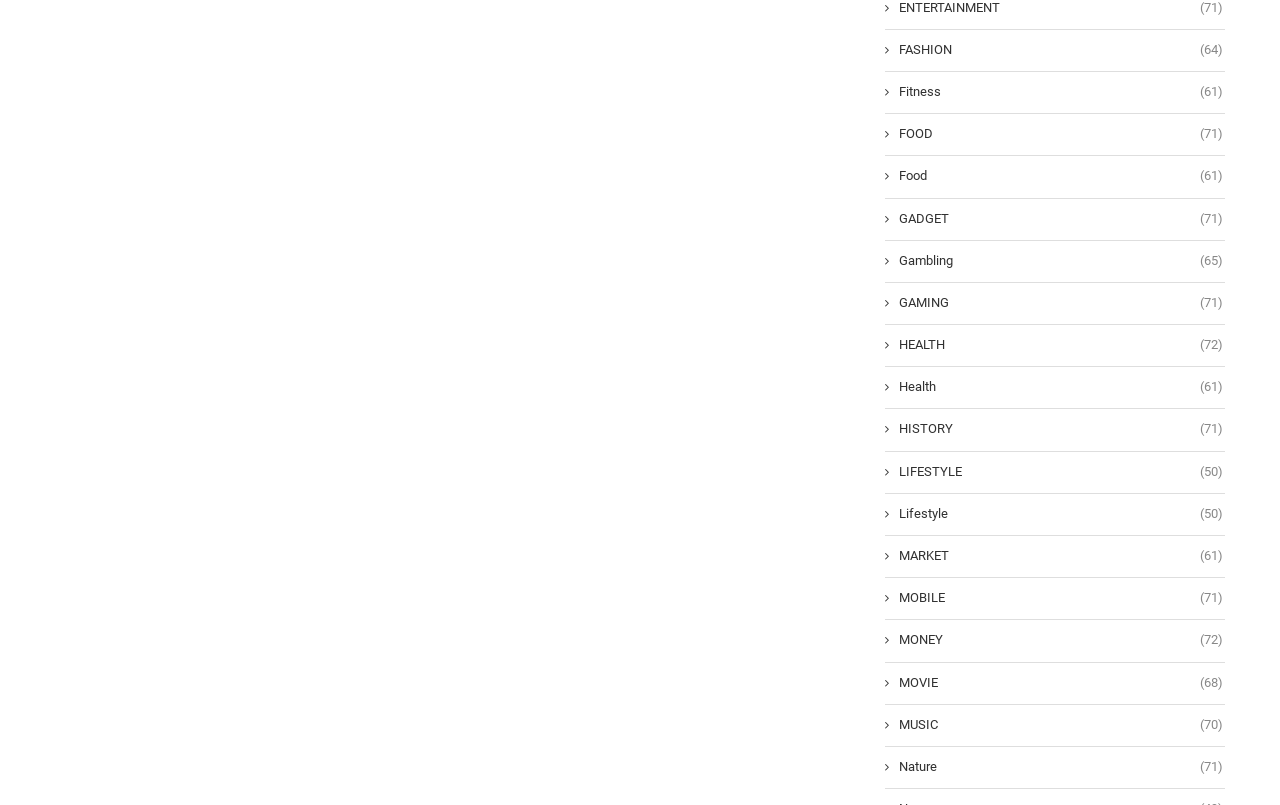Pinpoint the bounding box coordinates of the area that must be clicked to complete this instruction: "Explore FOOD".

[0.691, 0.155, 0.955, 0.178]